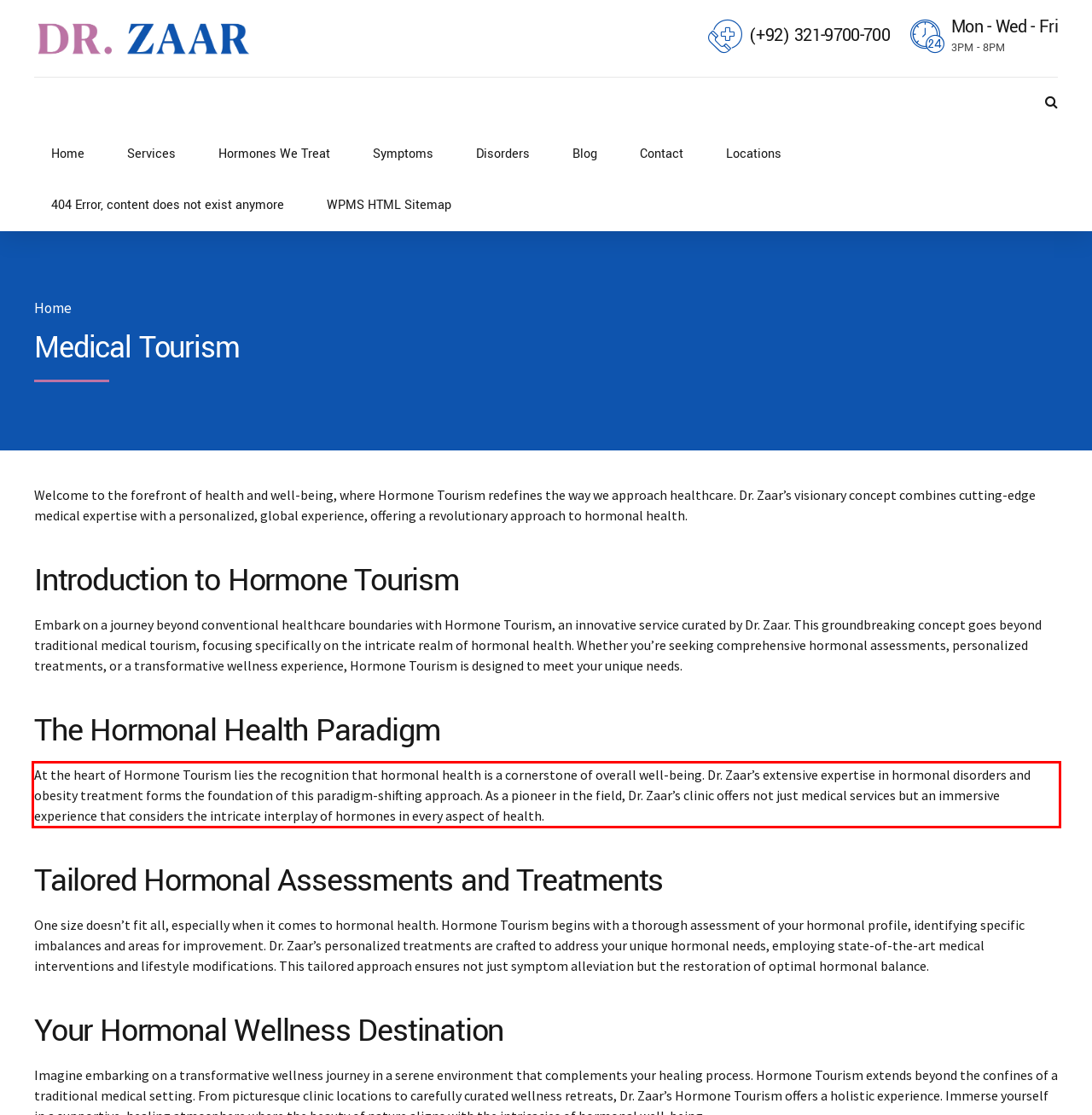Observe the screenshot of the webpage that includes a red rectangle bounding box. Conduct OCR on the content inside this red bounding box and generate the text.

At the heart of Hormone Tourism lies the recognition that hormonal health is a cornerstone of overall well-being. Dr. Zaar’s extensive expertise in hormonal disorders and obesity treatment forms the foundation of this paradigm-shifting approach. As a pioneer in the field, Dr. Zaar’s clinic offers not just medical services but an immersive experience that considers the intricate interplay of hormones in every aspect of health.